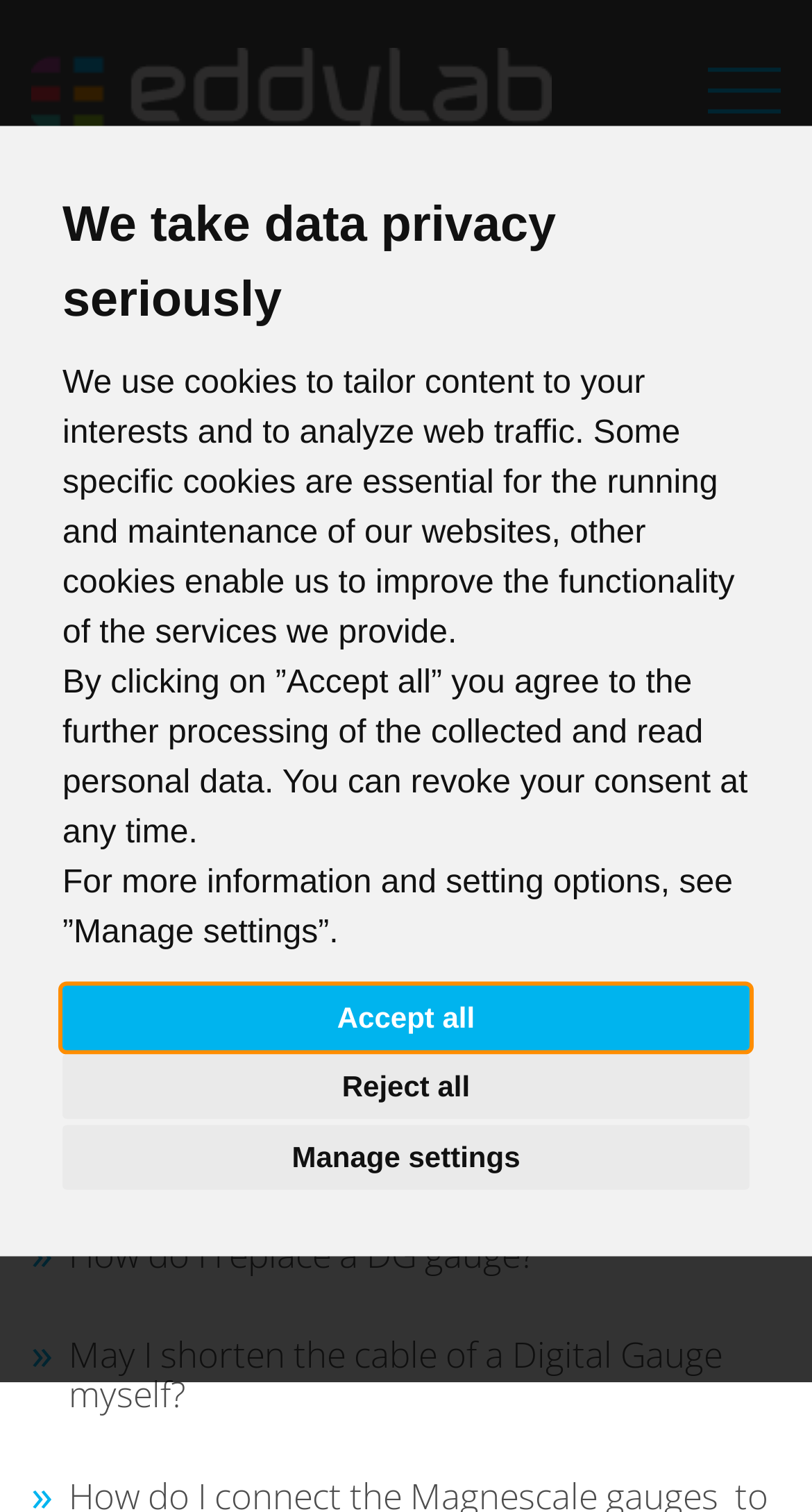Identify the bounding box coordinates for the element you need to click to achieve the following task: "Click the 'Sign up here' link". Provide the bounding box coordinates as four float numbers between 0 and 1, in the form [left, top, right, bottom].

[0.536, 0.138, 0.715, 0.161]